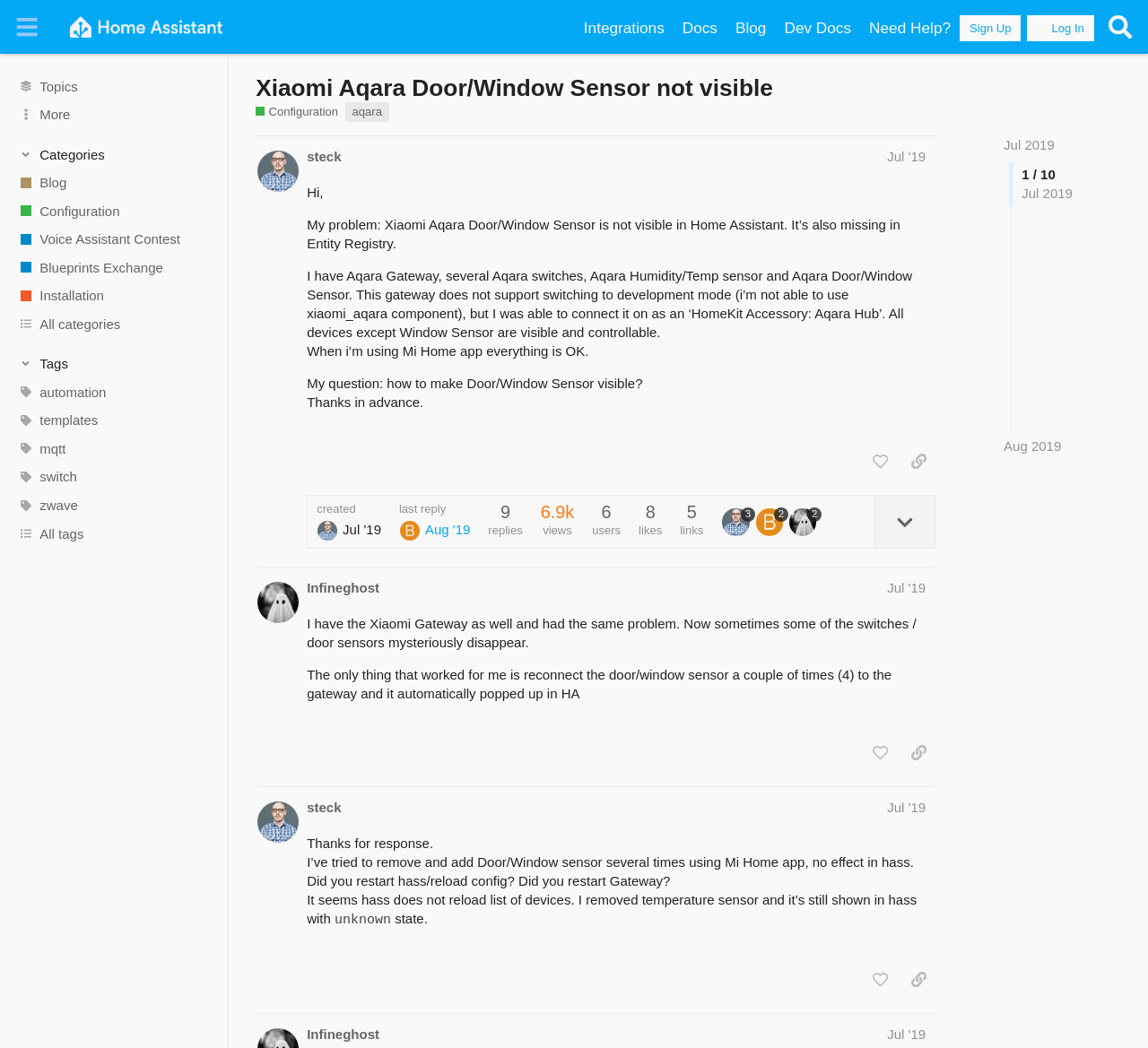Create an elaborate caption for the webpage.

This webpage is a discussion forum post on the Home Assistant Community website. At the top, there is a header section with a button to toggle the sidebar, a link to the Home Assistant Community logo, and several links to different sections of the website, including Integrations, Docs, Blog, and Dev Docs. There are also buttons to sign up and log in.

Below the header, there is a section with links to various topics, including Configuration, Voice Assistant Contest, and Blueprints Exchange. Each topic has an associated image. There is also a button to expand or collapse the categories section.

The main content of the page is a discussion post titled "Xiaomi Aqara Door/Window Sensor not visible". The post has a heading with the title, followed by a link to the post and a description of the problem. The description is a block of text that explains the issue with the Xiaomi Aqara Door/Window Sensor not being visible in Home Assistant.

Below the description, there are several links to tags related to the post, including aqara, automation, and mqtt. There is also a section with information about the post, including the date it was created and the number of replies, views, and likes.

The post itself is a long block of text that explains the problem in detail, including the fact that the sensor is not visible in Home Assistant and is also missing from the Entity Registry. The author of the post explains that they have tried using the Mi Home app and that everything works fine, but they are unable to get the sensor to work with Home Assistant.

At the bottom of the post, there are several buttons, including a like button, a button to copy a link to the post, and a button to expand or collapse the topic details. There is also information about the author of the post, including their username and the date they created the post.